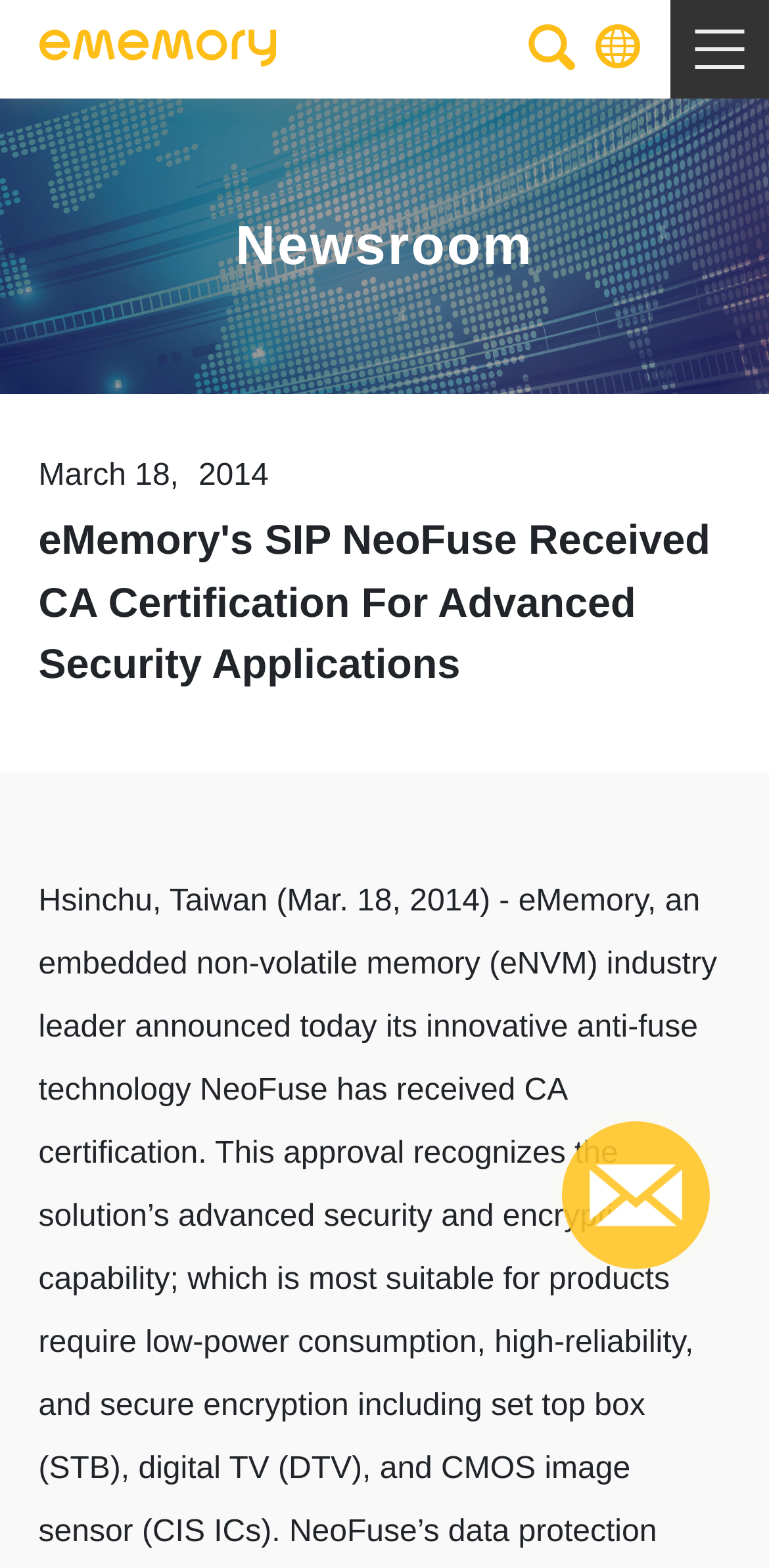Answer the question in one word or a short phrase:
What is the function of the 'Subscribe / Unsubscribe' button?

Subscribe or unsubscribe to newsletter